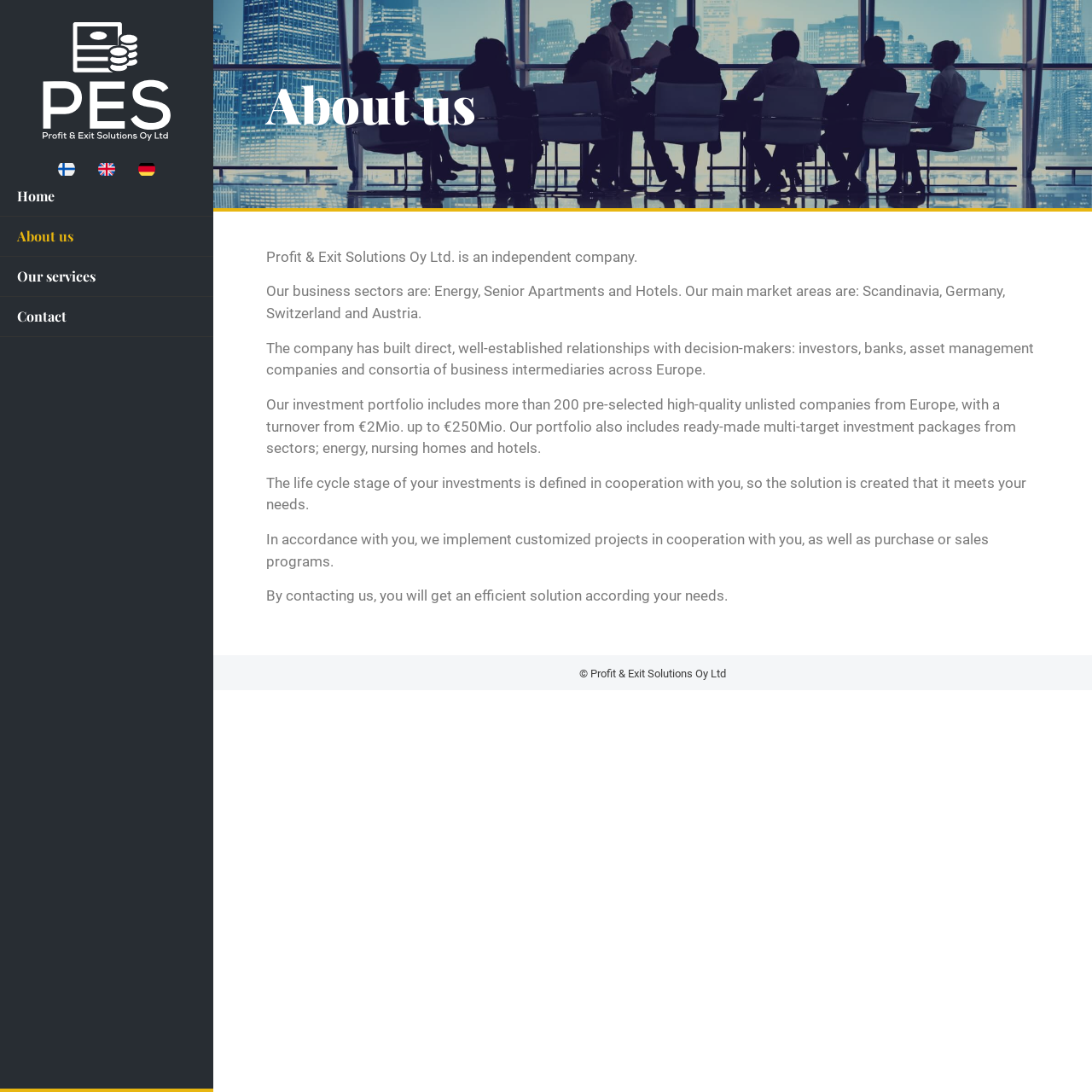Analyze and describe the webpage in a detailed narrative.

The webpage is about Profit & Exit Solutions Oy Ltd, an independent company. At the top left corner, there are four language options: Suomi, English, Deutsch, and a link to the homepage. Below these options, there is a navigation menu with links to "Home", "About us", "Our services", and "Contact".

The main content of the page is divided into several sections. The first section has a heading "About us" and provides a brief introduction to the company, stating that it is an independent company with business sectors in Energy, Senior Apartments, and Hotels, and main market areas in Scandinavia, Germany, Switzerland, and Austria.

The following sections describe the company's relationships with decision-makers, its investment portfolio, and its customized project implementation process. The text explains that the company has built relationships with investors, banks, and asset management companies, and offers a portfolio of high-quality unlisted companies from Europe. It also mentions that the company creates customized solutions based on the client's needs.

At the bottom of the page, there is a copyright notice stating "© Profit & Exit Solutions Oy Ltd".